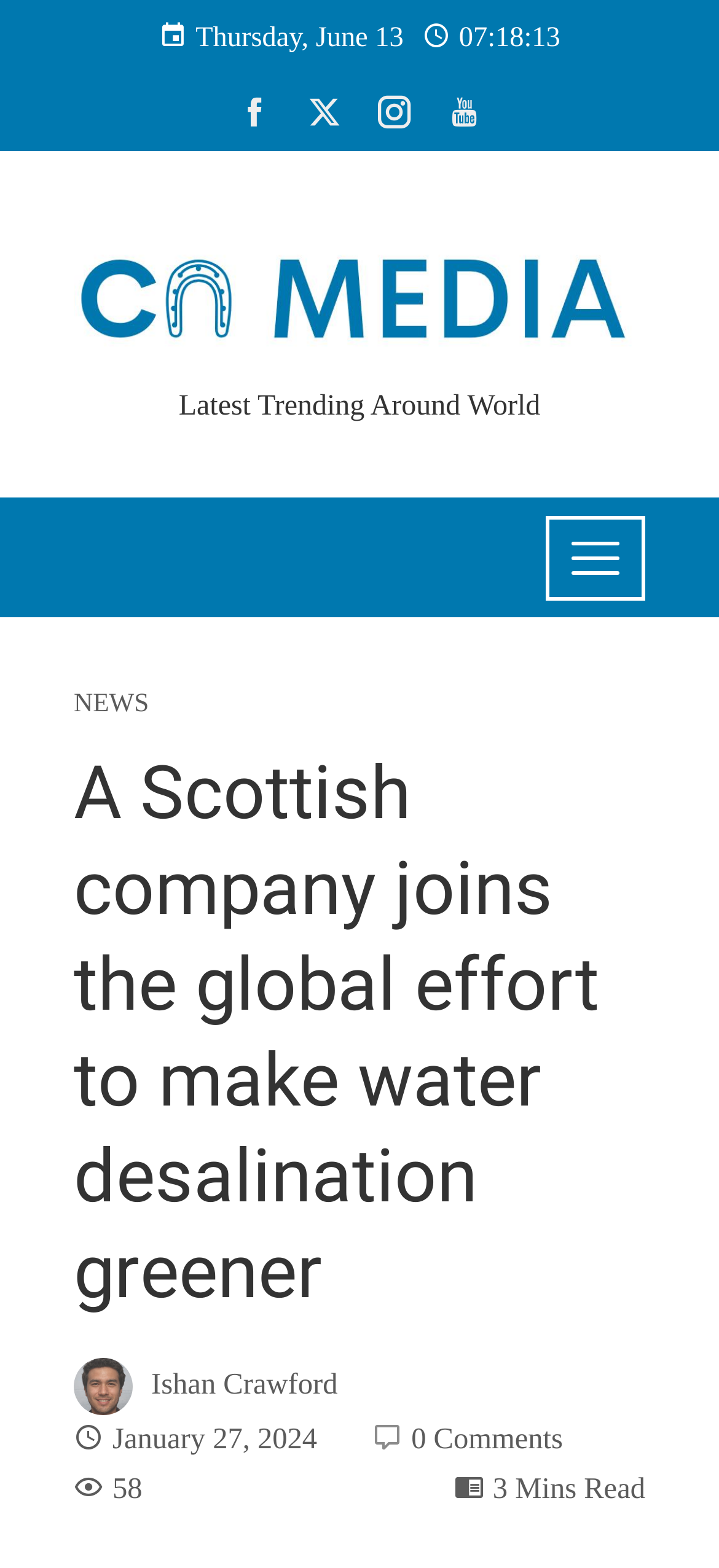Extract the main title from the webpage and generate its text.

A Scottish company joins the global effort to make water desalination greener